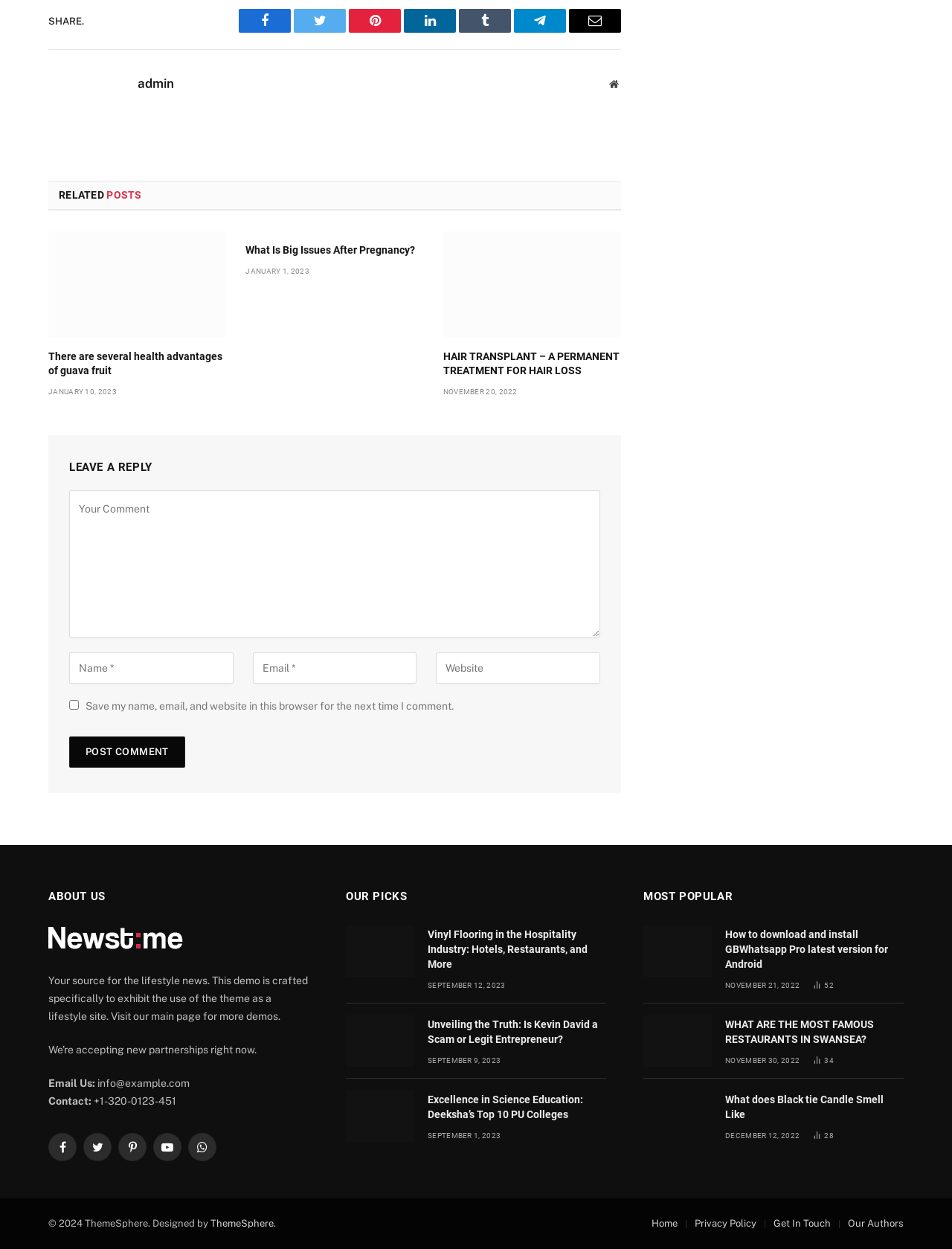What is the email address provided in the 'ABOUT US' section?
Please provide a comprehensive answer based on the information in the image.

The 'ABOUT US' section is located at the bottom of the webpage, and it contains contact information, including an email address, which is 'info@example.com'.